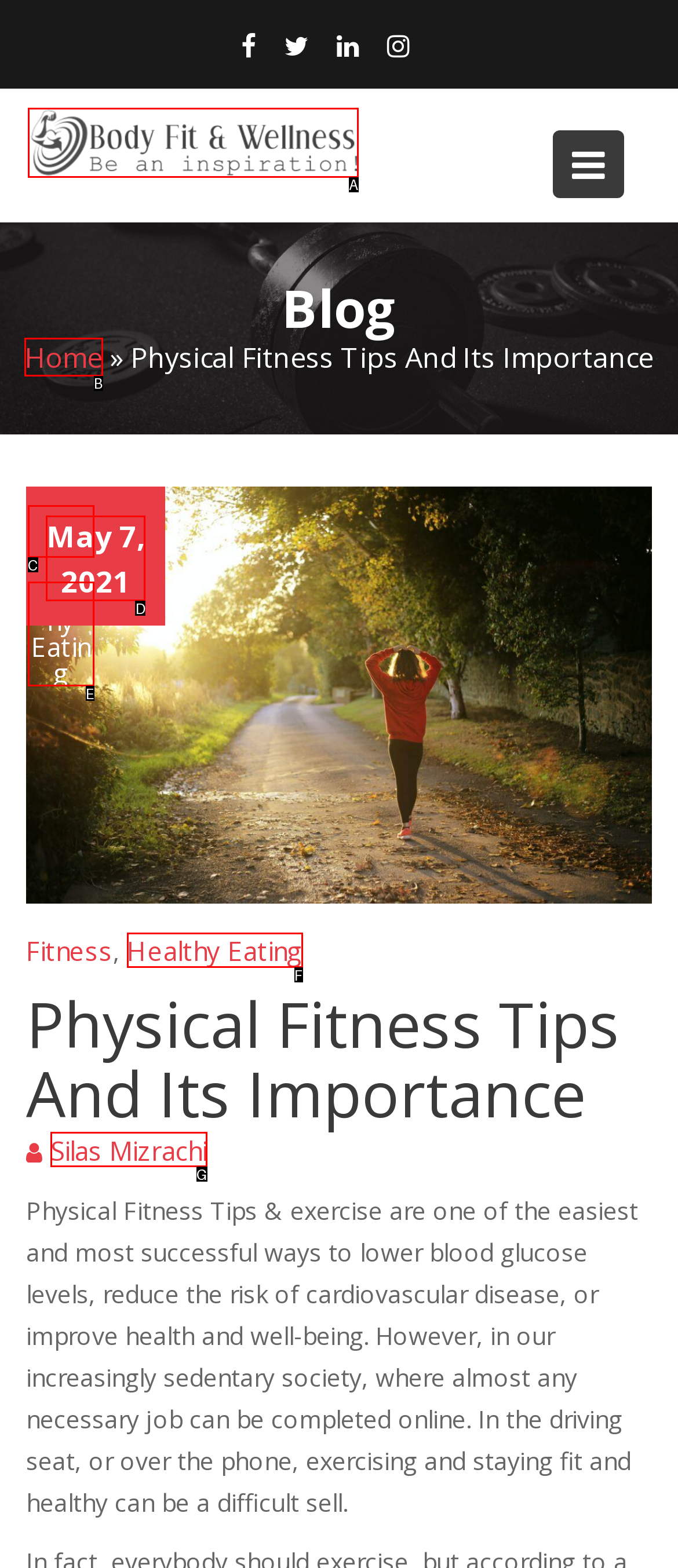Which option aligns with the description: Terms and Conditions? Respond by selecting the correct letter.

None